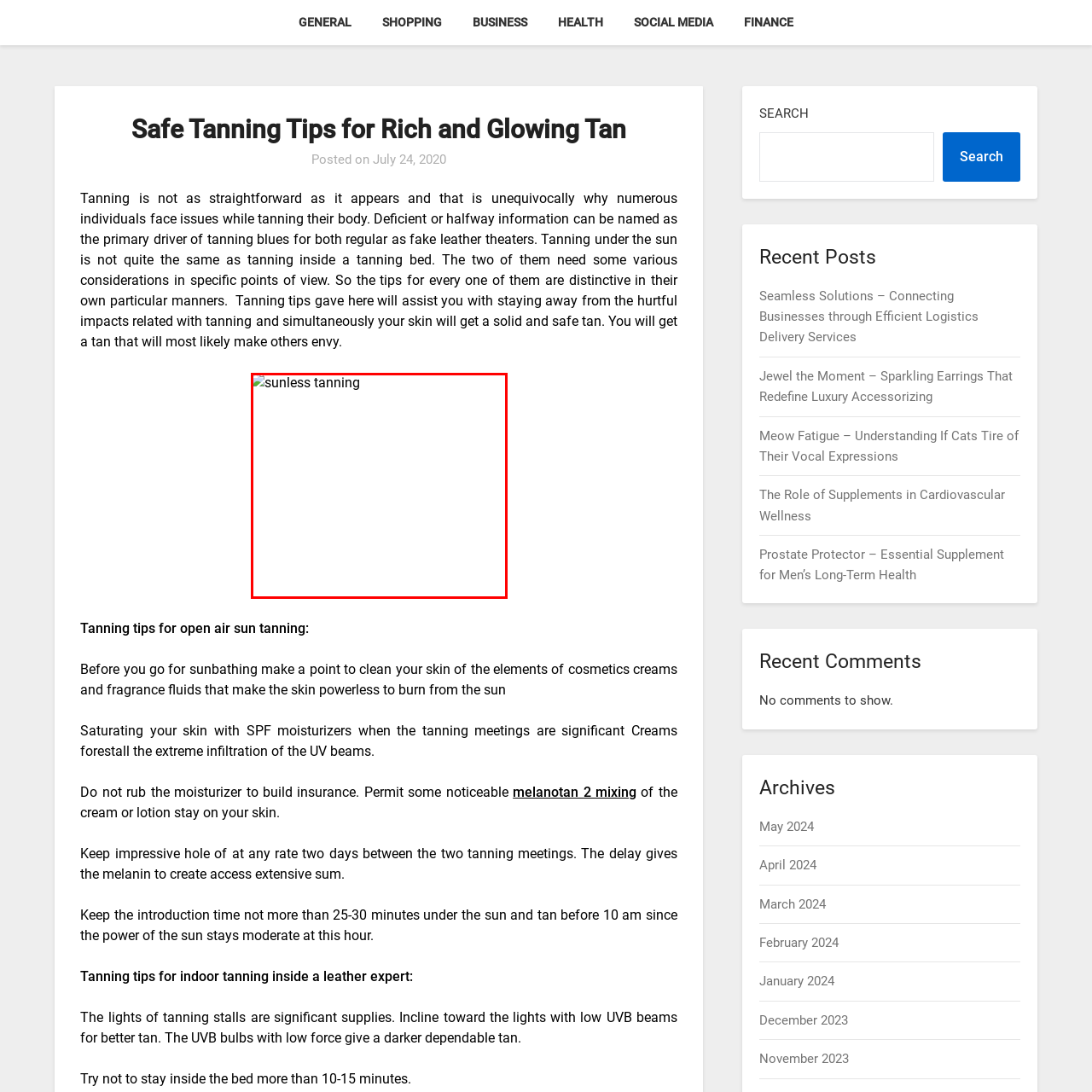Offer a complete and descriptive caption for the image marked by the red box.

The image titled "sunless tanning" visually represents an alternative method to achieve a tan without exposure to harmful UV rays. This method is highlighted in the context of a broader discussion about effective tanning tips, both for sunbathing and indoor tanning. The accompanying text emphasizes the importance of safe practices to avoid skin damage while still attaining a desirable bronzed look. As interest in skin health and aesthetics increases, techniques like sunless tanning become valuable for individuals seeking vibrant skin tones without risking sunburn or long-term skin damage.